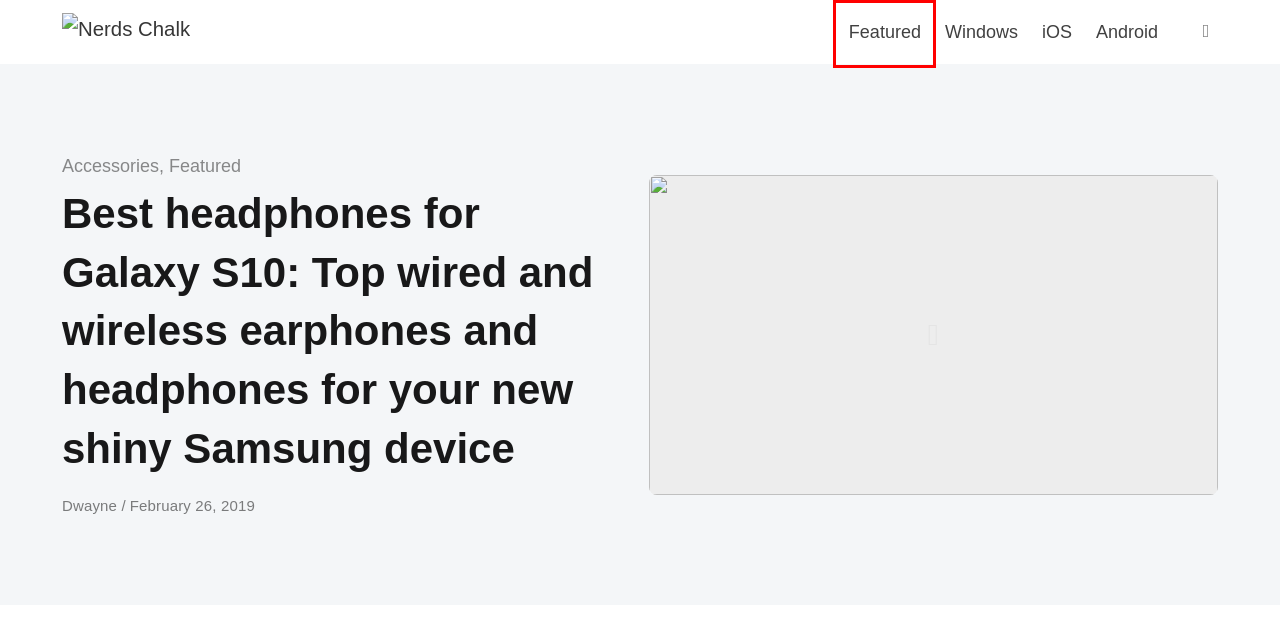You have a screenshot of a webpage with a red rectangle bounding box around an element. Identify the best matching webpage description for the new page that appears after clicking the element in the bounding box. The descriptions are:
A. Dwayne, Author at Nerds Chalk
B. Nerds Chalk – We explain tech!
C. Featured Archives - Nerds Chalk
D. Using Journal App on Your iPhone? Here are 12 Must-Know Tips!
E. Accessories Archives - Nerds Chalk
F. Windows Archives - Nerds Chalk
G. iOS Archives - Nerds Chalk
H. Android Archives - Nerds Chalk

C